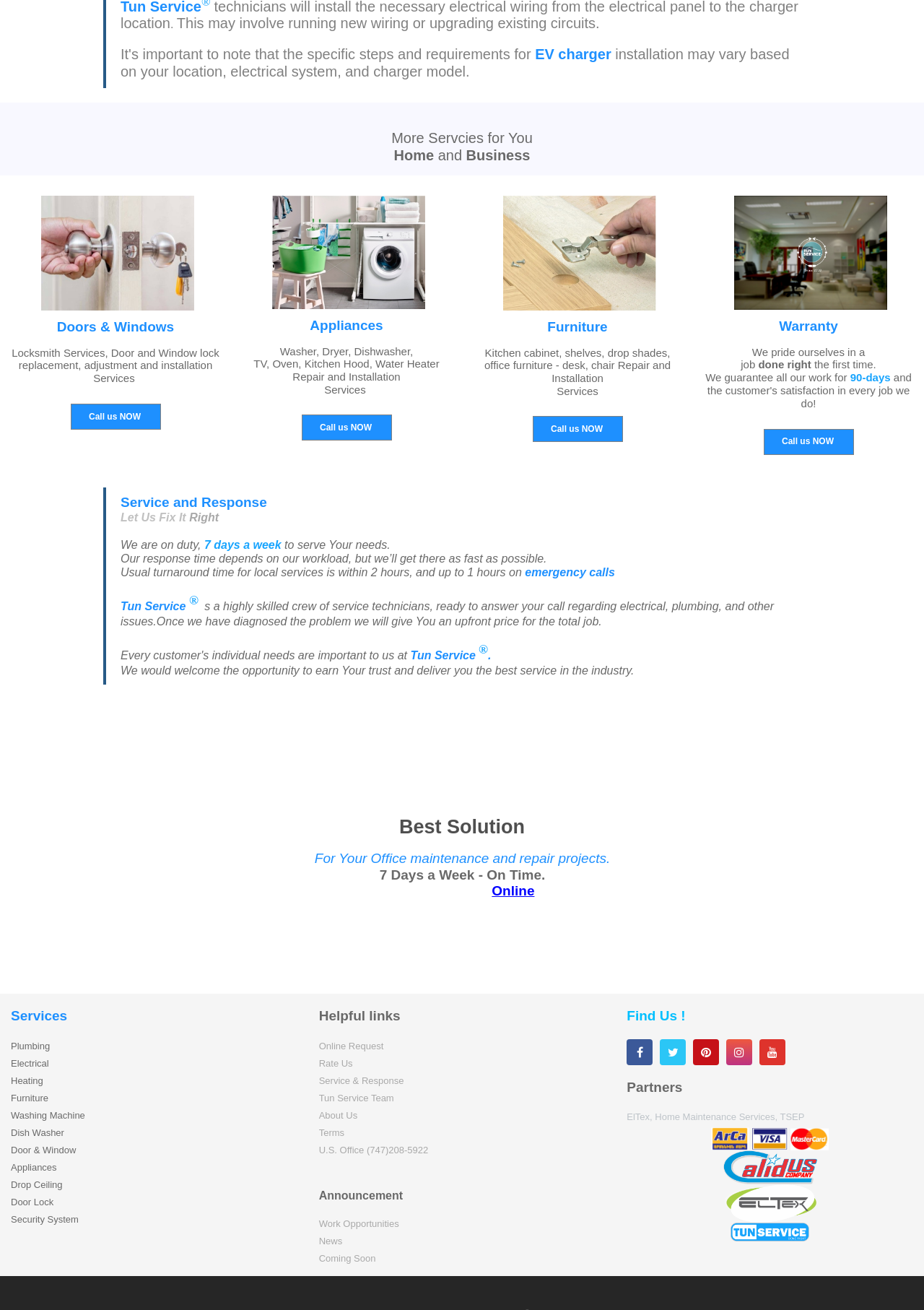Please specify the bounding box coordinates for the clickable region that will help you carry out the instruction: "Click on 'Appliances'".

[0.335, 0.243, 0.415, 0.254]